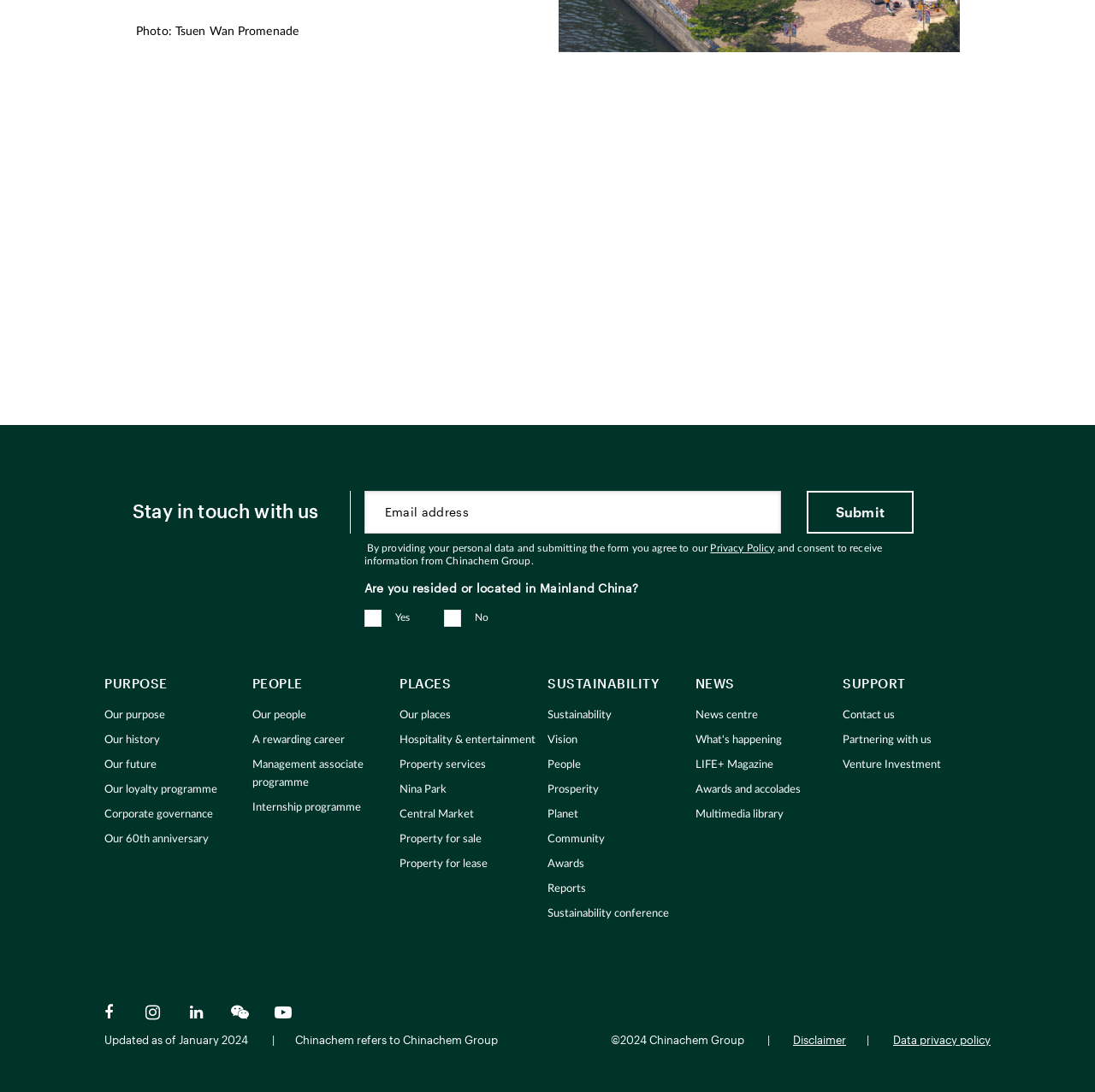Please provide the bounding box coordinates in the format (top-left x, top-left y, bottom-right x, bottom-right y). Remember, all values are floating point numbers between 0 and 1. What is the bounding box coordinate of the region described as: Disclaimer

[0.724, 0.946, 0.773, 0.958]